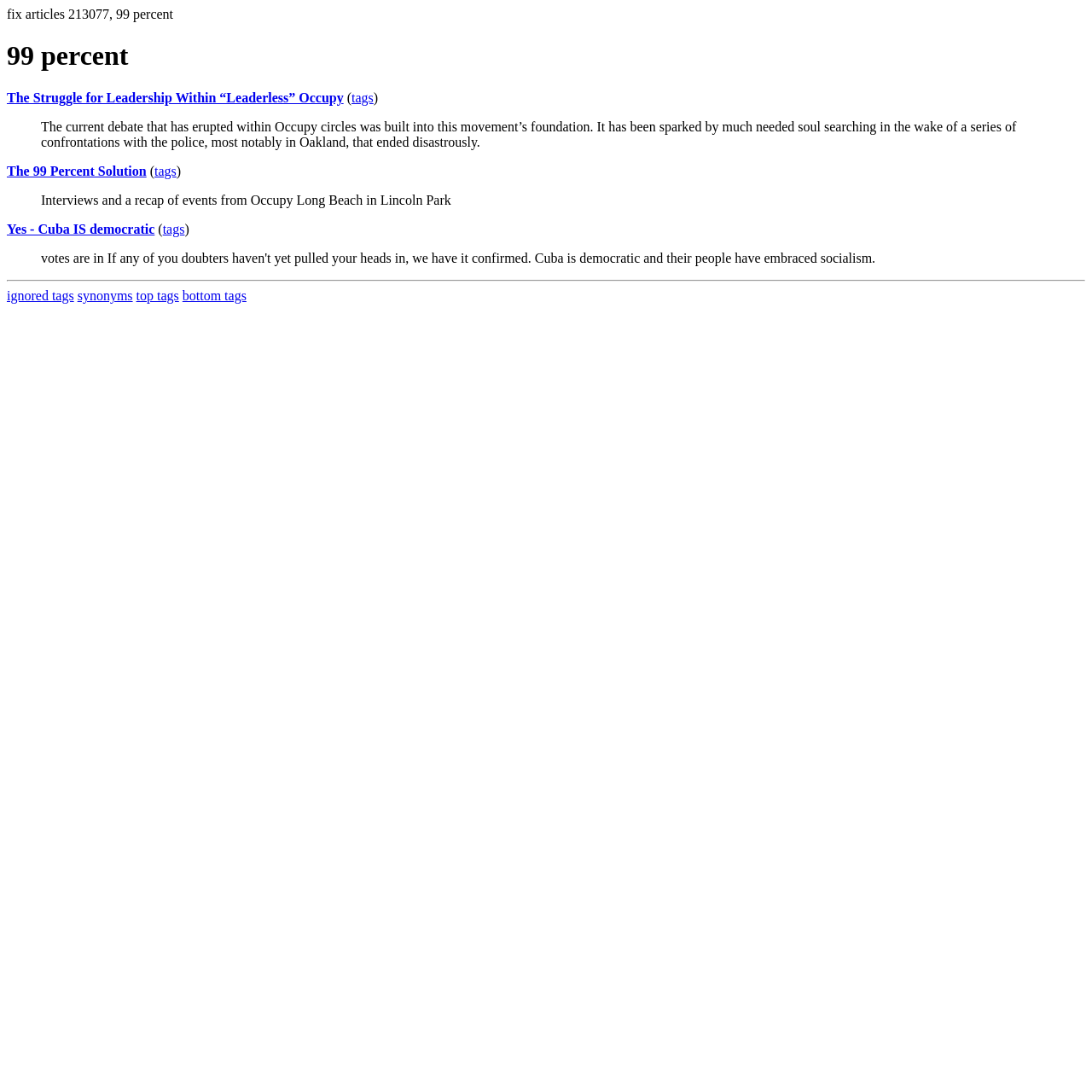Given the webpage screenshot, identify the bounding box of the UI element that matches this description: "Yes - Cuba IS democratic".

[0.006, 0.203, 0.142, 0.216]